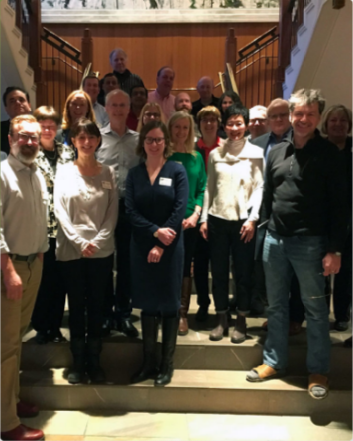Refer to the image and provide a thorough answer to this question:
What is the atmosphere conveyed by the image?

The caption describes the participants as engaged and smiling, wearing a mix of casual and business attire, which reflects a friendly and professional atmosphere. The warm lighting and arrangement of the group also convey a sense of camaraderie and shared purpose.